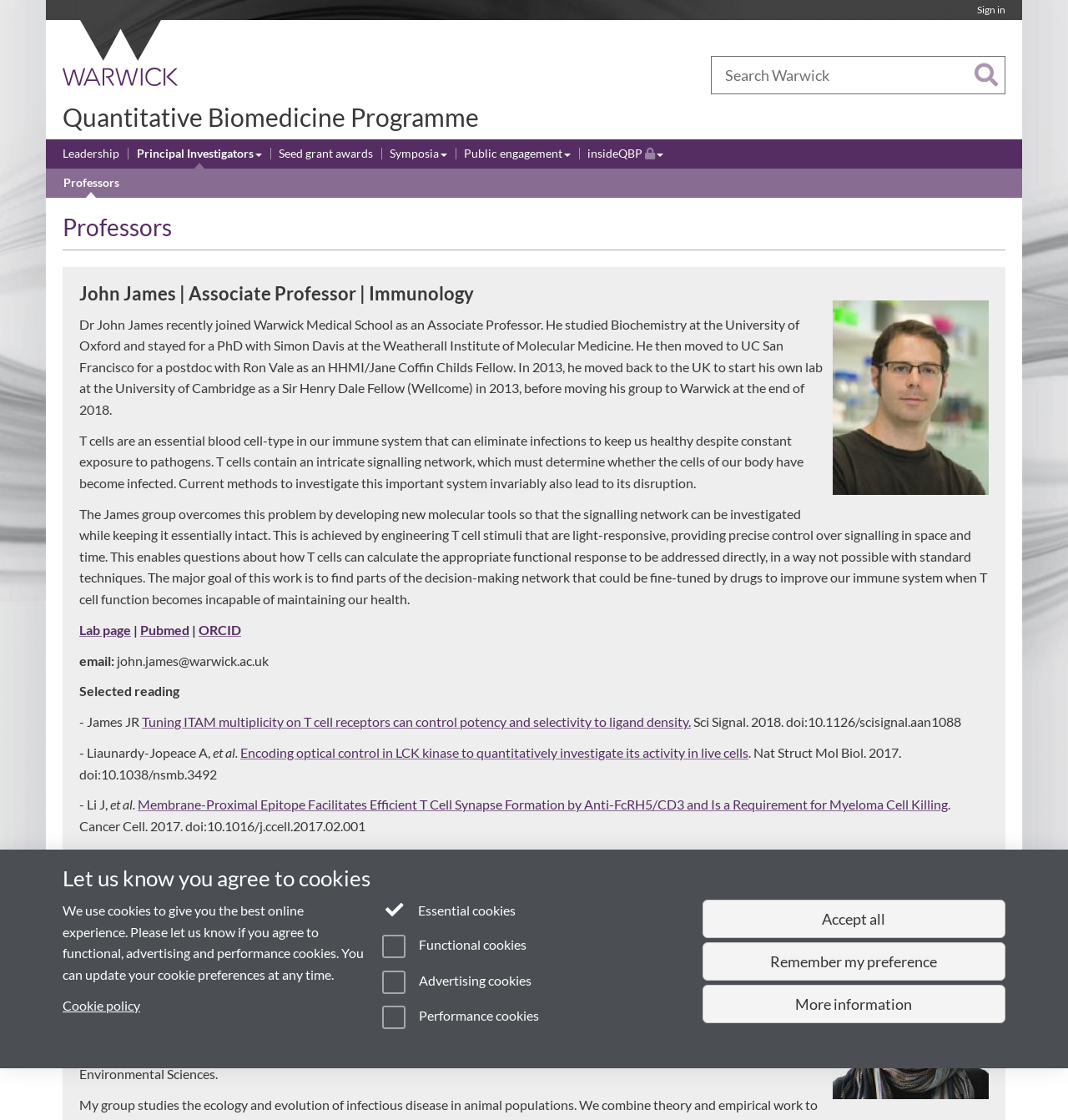Produce an elaborate caption capturing the essence of the webpage.

The webpage is about professors at the University of Warwick. At the top, there is a utility bar with a "Sign in" link and a link to the University of Warwick homepage, accompanied by an image. Below this, there is a site links navigation section with links to "Study", "Research", "Business", "Alumni", "News", and "Engagement". 

To the right of the site links, there is a search bar with a combobox and a search button. 

Below the search bar, there is a heading that reads "Quantitative Biomedicine Programme" with a link to the same. 

The primary navigation section is located below this, with links to "Leadership", "Principal Investigators", "Seed grant awards", "Symposia", "Public engagement", and "insideQBP (Restricted permissions)". Each of these links has a corresponding button to show a submenu.

The secondary navigation section is located below the primary navigation, with a heading that reads "Professors". 

The main content of the page is divided into two sections, each featuring a professor. The first section is about John James, an Associate Professor in Immunology. It includes a heading, an image, and a brief biography. There are also links to his lab page, Pubmed, and ORCID, as well as his email address. Additionally, there is a section titled "Selected reading" with links to several publications.

The second section is about Erin Gorsich, an Associate Professor in Disease Ecology. It includes a heading, an image, and a brief biography.

At the bottom of the page, there is a section about cookies, with a heading that reads "Let us know you agree to cookies". It includes a paragraph of text and links to the cookie policy. There are also checkboxes to select which types of cookies to accept, and buttons to accept all cookies, remember preferences, or get more information.